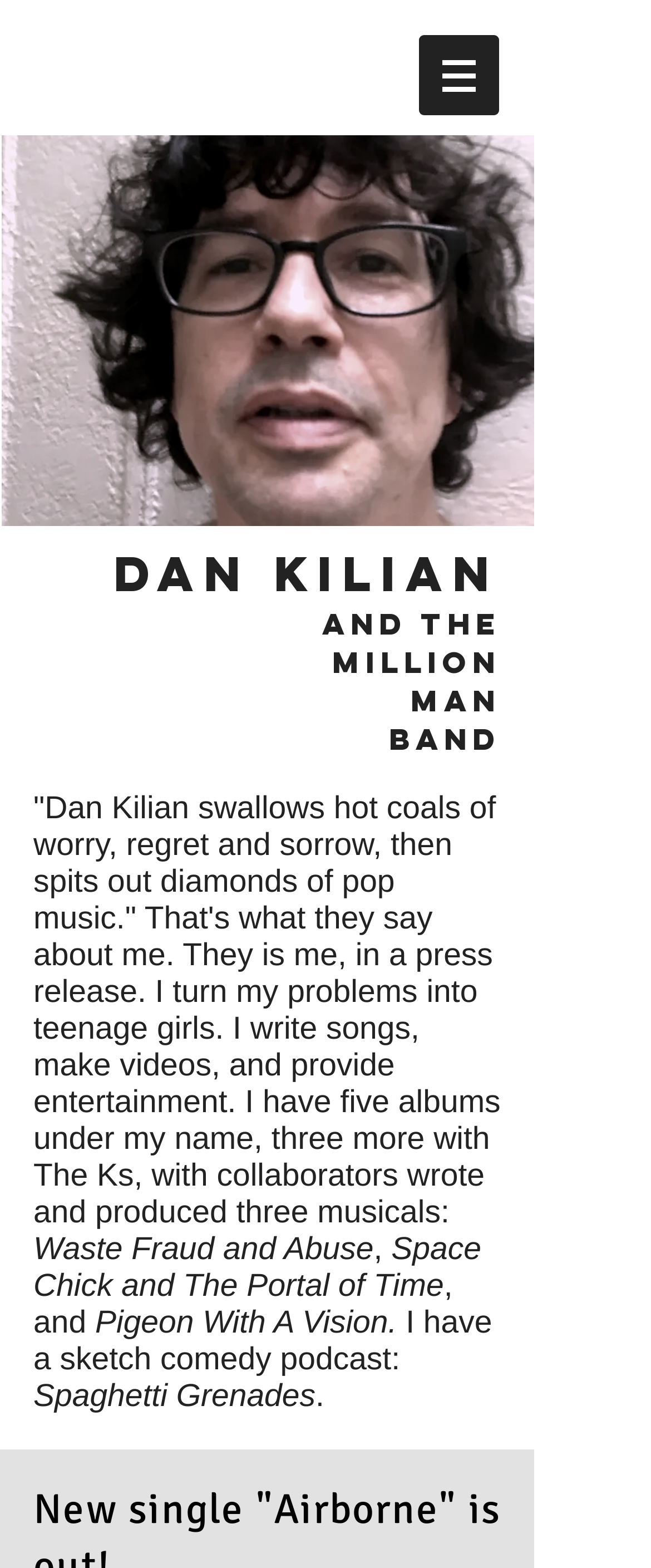Analyze the image and answer the question with as much detail as possible: 
What is the name of one of Dan Kilian's musicals?

The webpage lists Space Chick and The Portal of Time as one of the musicals written and produced by Dan Kilian.